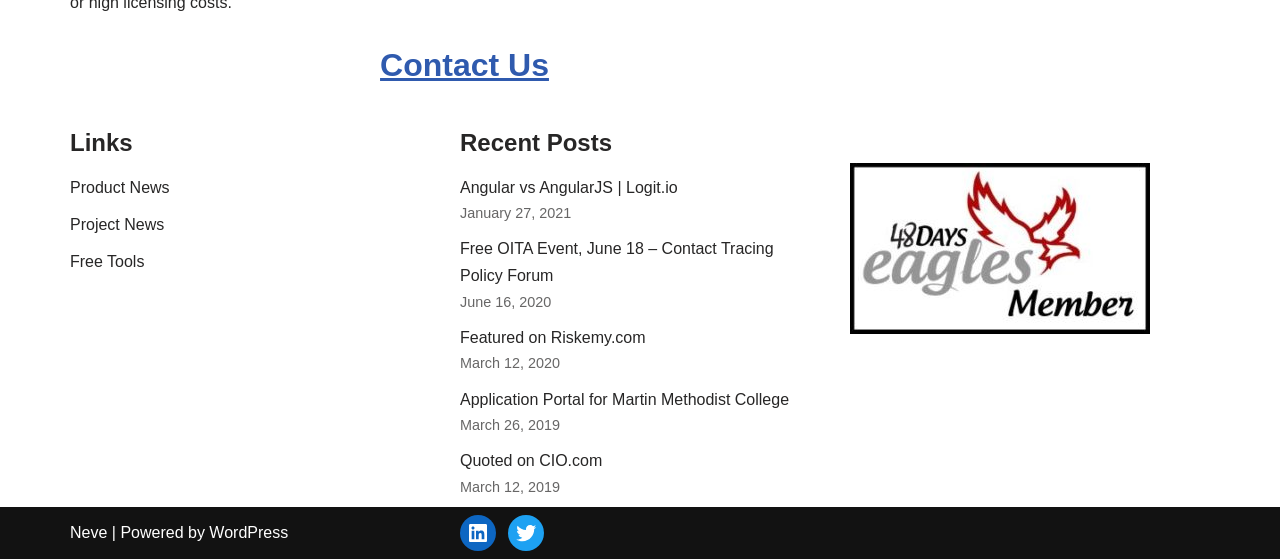Please identify the coordinates of the bounding box for the clickable region that will accomplish this instruction: "Read Angular vs AngularJS article".

[0.359, 0.319, 0.529, 0.35]